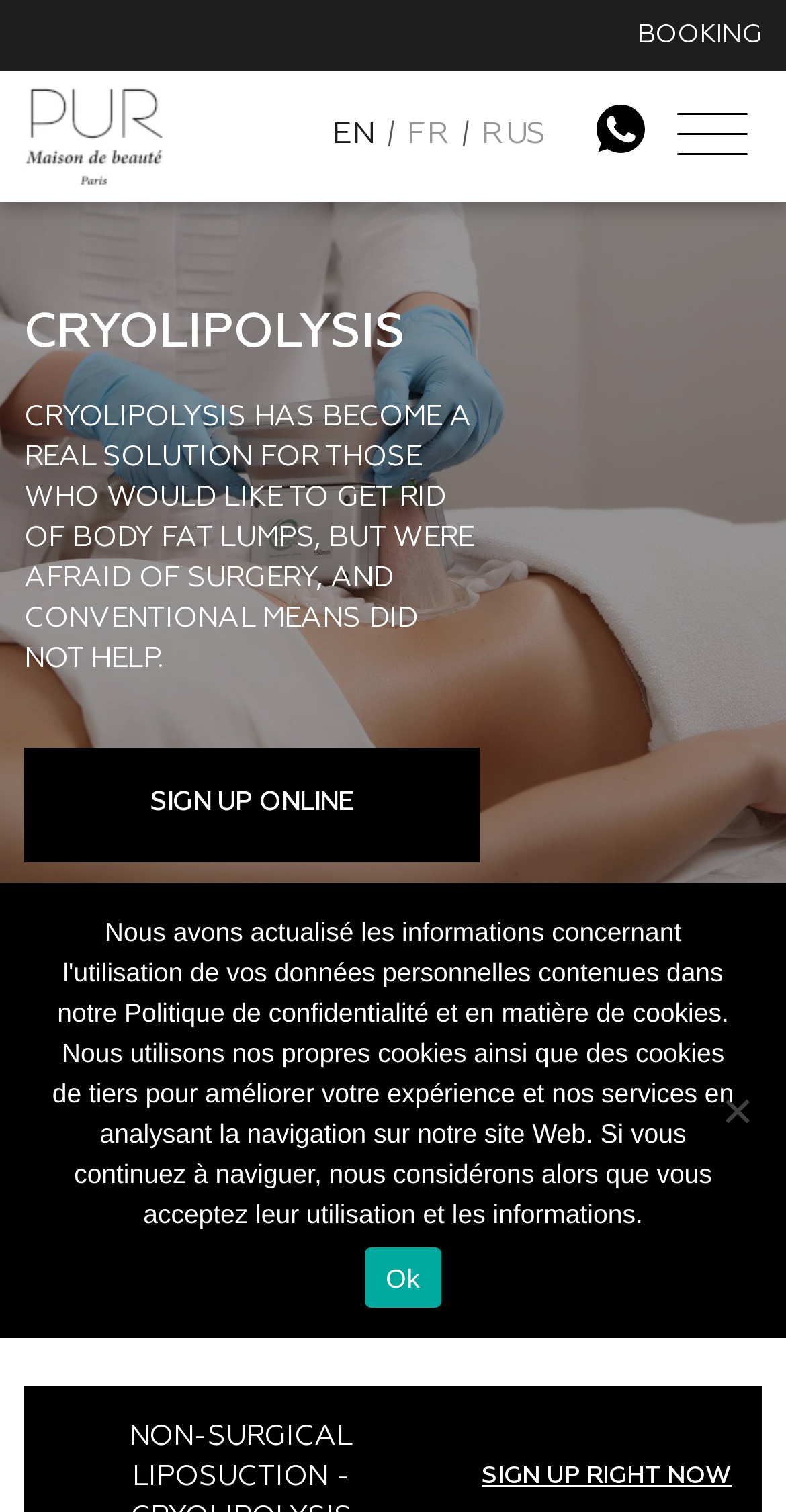Specify the bounding box coordinates of the element's area that should be clicked to execute the given instruction: "Click the whatsapp-icon link". The coordinates should be four float numbers between 0 and 1, i.e., [left, top, right, bottom].

[0.759, 0.078, 0.821, 0.098]